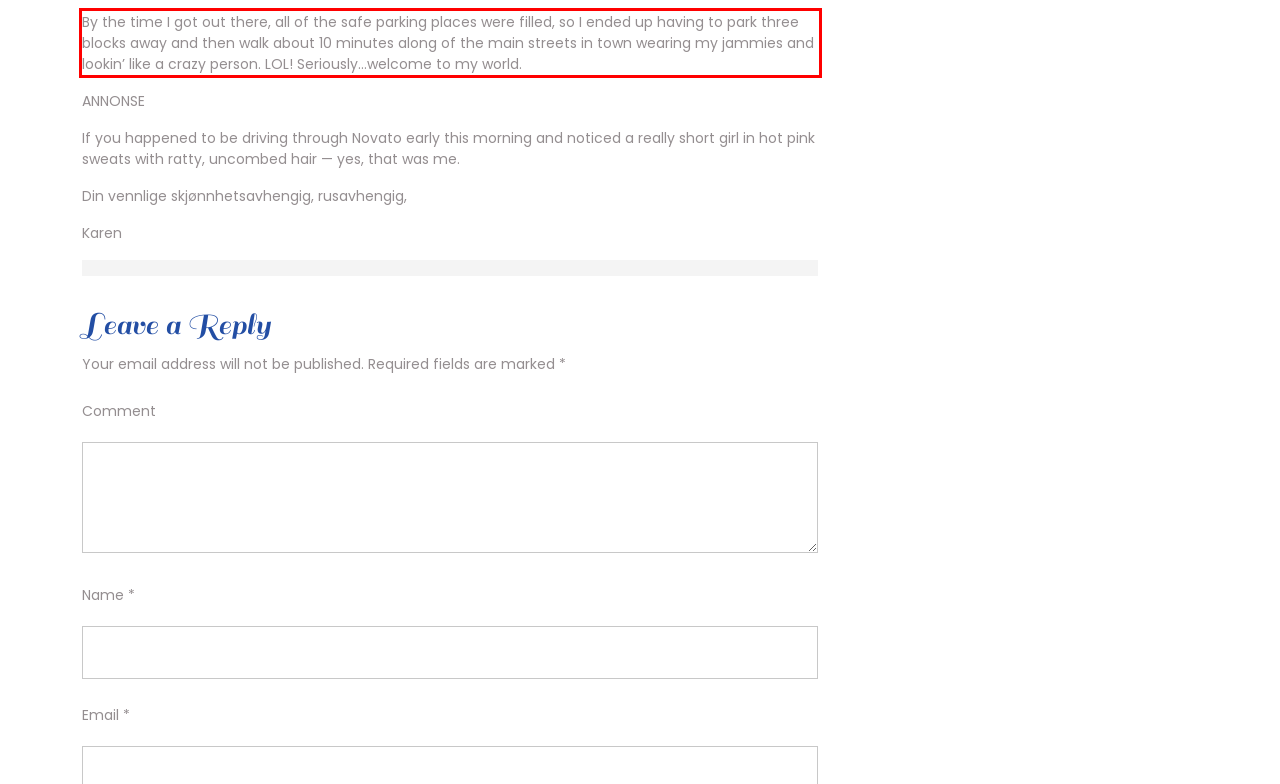Please use OCR to extract the text content from the red bounding box in the provided webpage screenshot.

By the time I got out there, all of the safe parking places were filled, so I ended up having to park three blocks away and then walk about 10 minutes along of the main streets in town wearing my jammies and lookin’ like a crazy person. LOL! Seriously…welcome to my world.